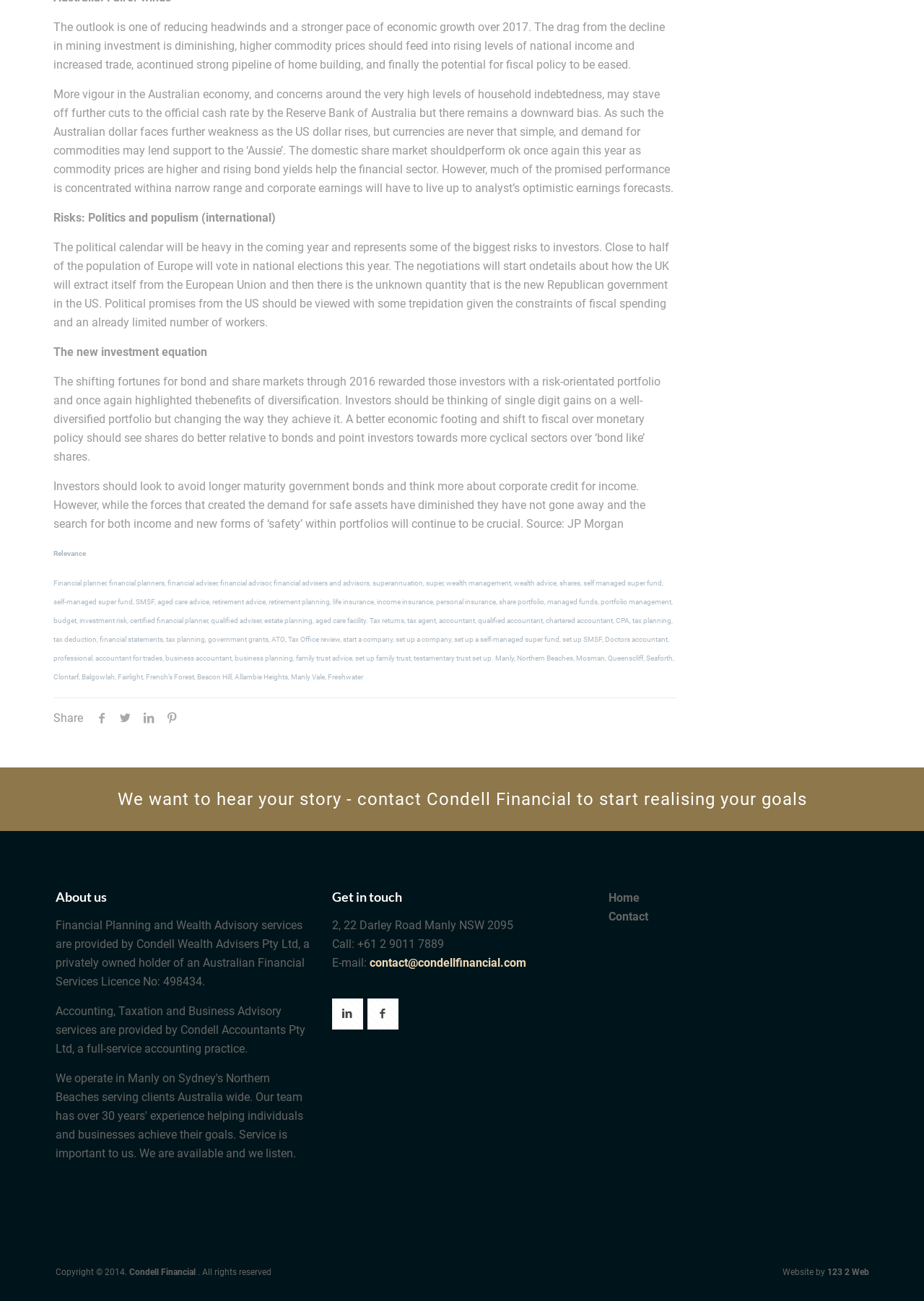Please specify the bounding box coordinates of the element that should be clicked to execute the given instruction: 'Click the 'Home' link'. Ensure the coordinates are four float numbers between 0 and 1, expressed as [left, top, right, bottom].

[0.659, 0.685, 0.692, 0.695]